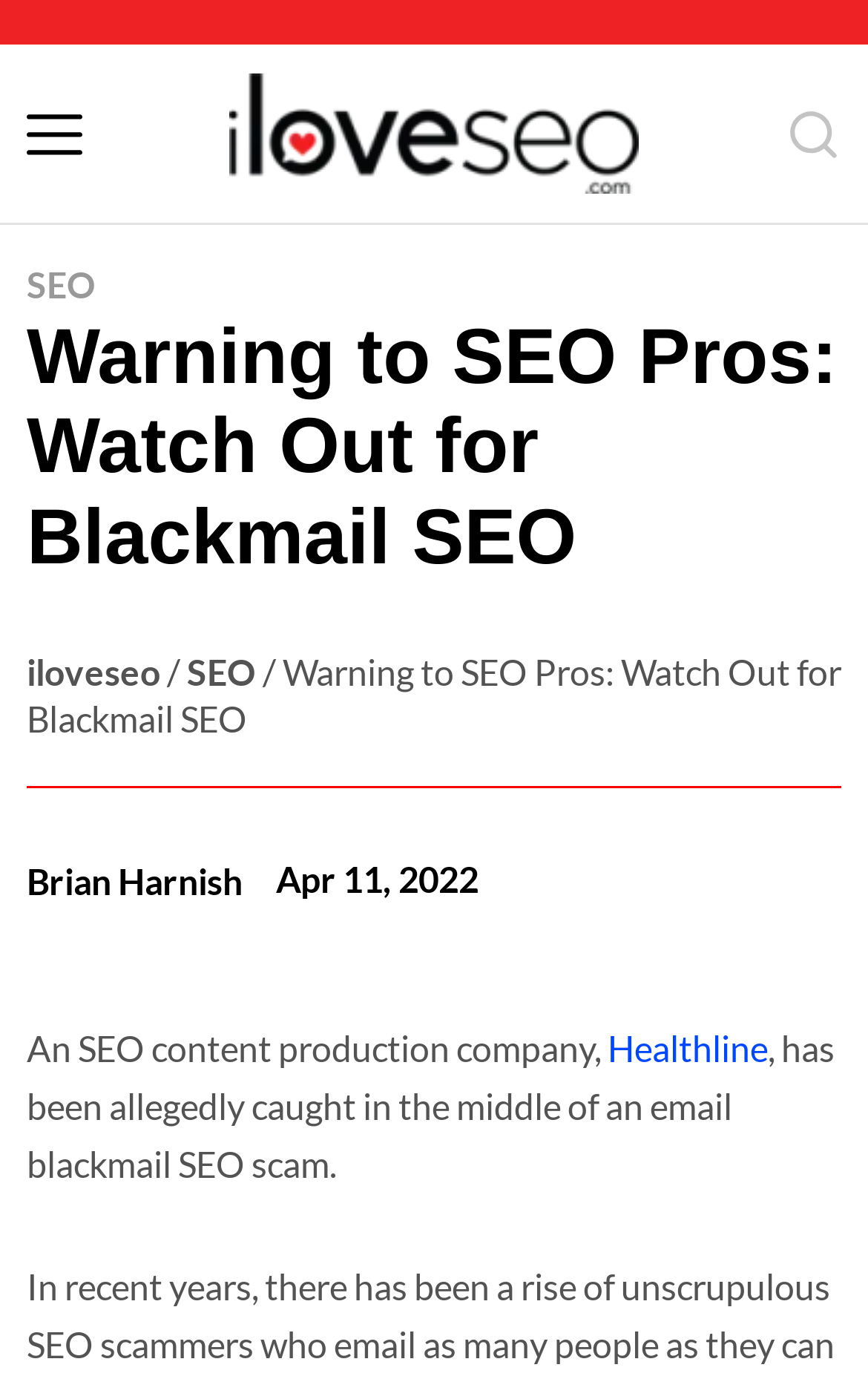Using the element description: "SEO", determine the bounding box coordinates for the specified UI element. The coordinates should be four float numbers between 0 and 1, [left, top, right, bottom].

[0.215, 0.471, 0.295, 0.502]